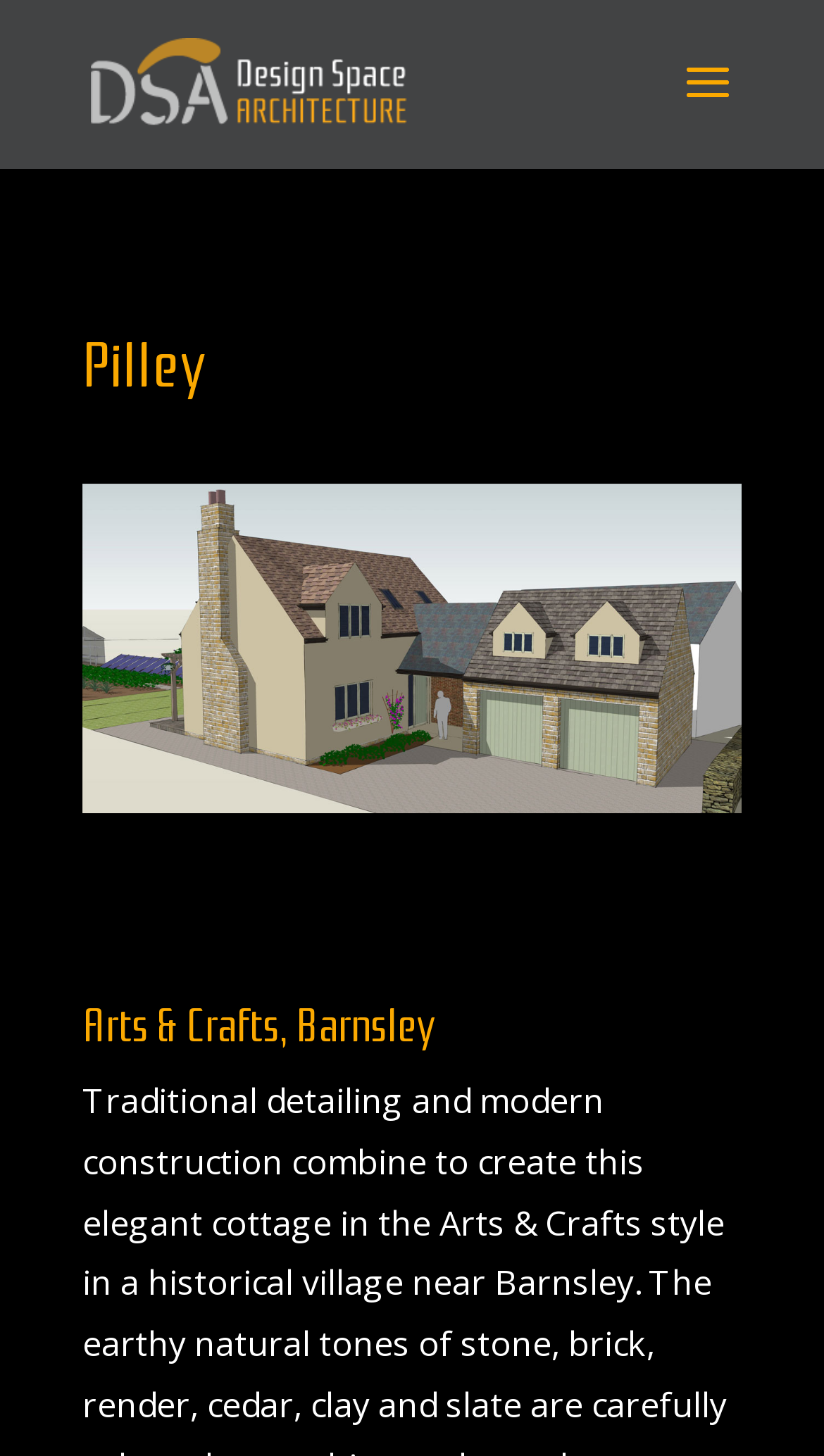For the given element description alt="Design Space Architecture Yorkshire", determine the bounding box coordinates of the UI element. The coordinates should follow the format (top-left x, top-left y, bottom-right x, bottom-right y) and be within the range of 0 to 1.

[0.11, 0.042, 0.495, 0.069]